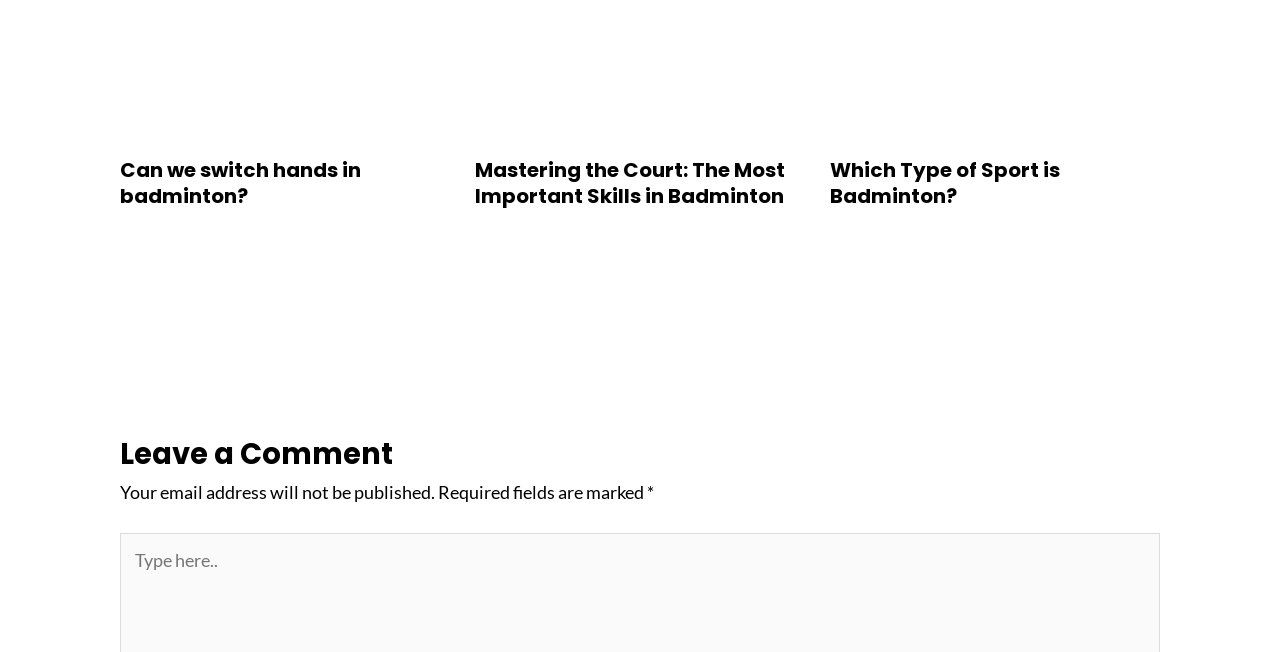Find the bounding box of the UI element described as: "← Previous Post". The bounding box coordinates should be given as four float values between 0 and 1, i.e., [left, top, right, bottom].

[0.048, 0.025, 0.191, 0.09]